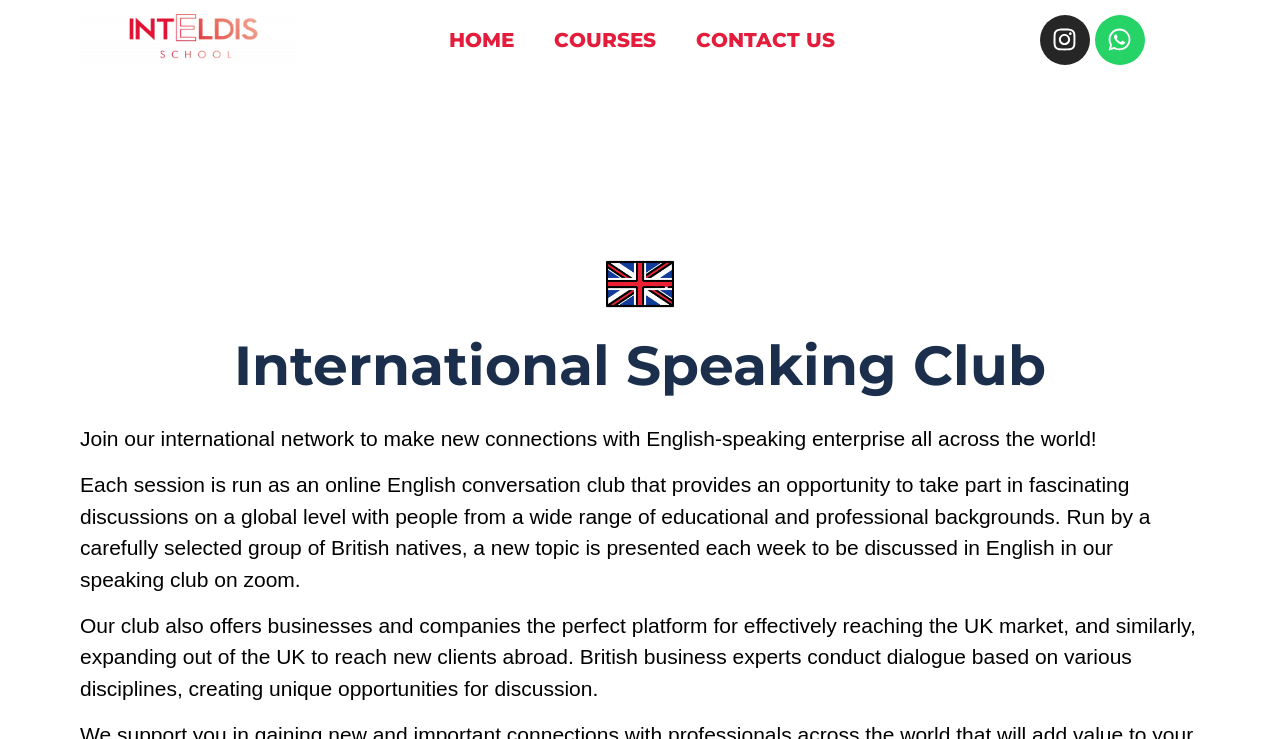What is the benefit for businesses?
Give a single word or phrase as your answer by examining the image.

Reaching new clients